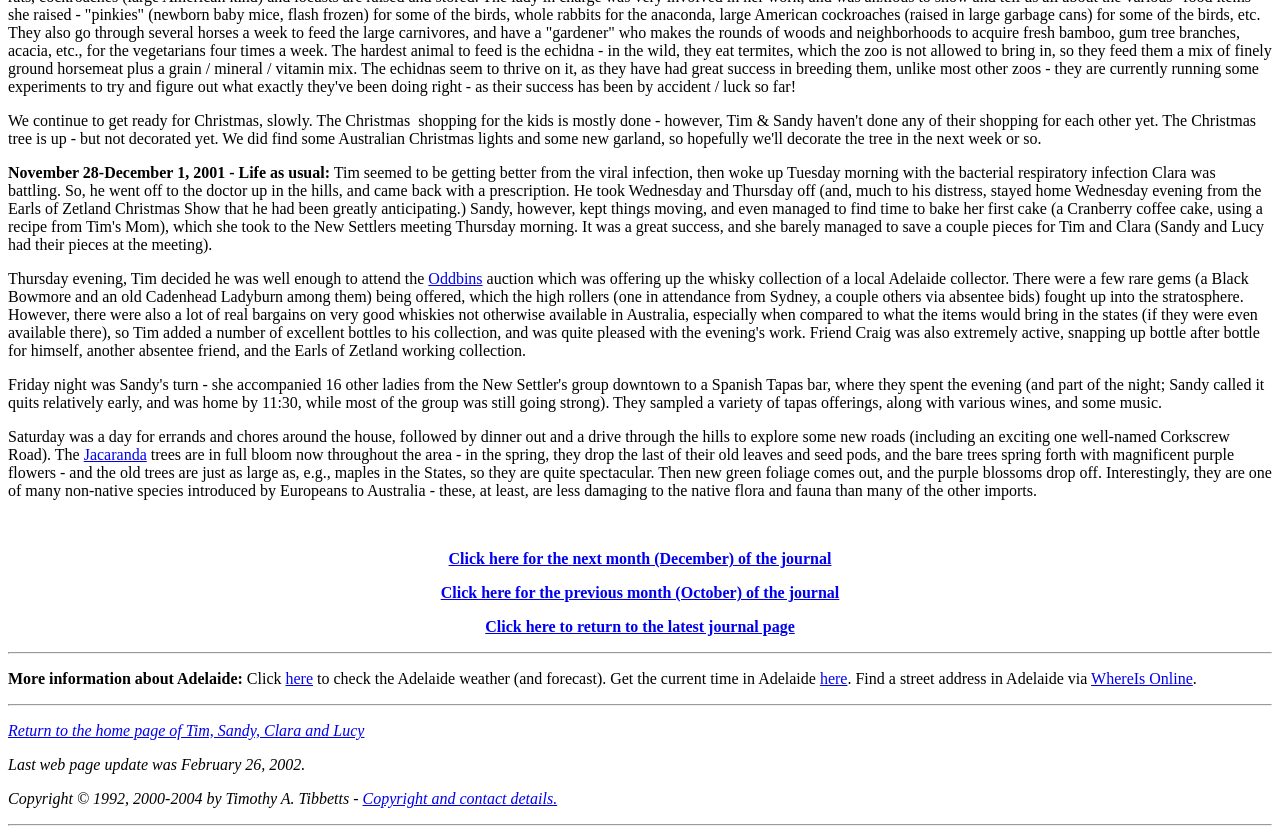Identify the bounding box coordinates of the region that needs to be clicked to carry out this instruction: "View the copyright and contact details". Provide these coordinates as four float numbers ranging from 0 to 1, i.e., [left, top, right, bottom].

[0.283, 0.947, 0.435, 0.968]